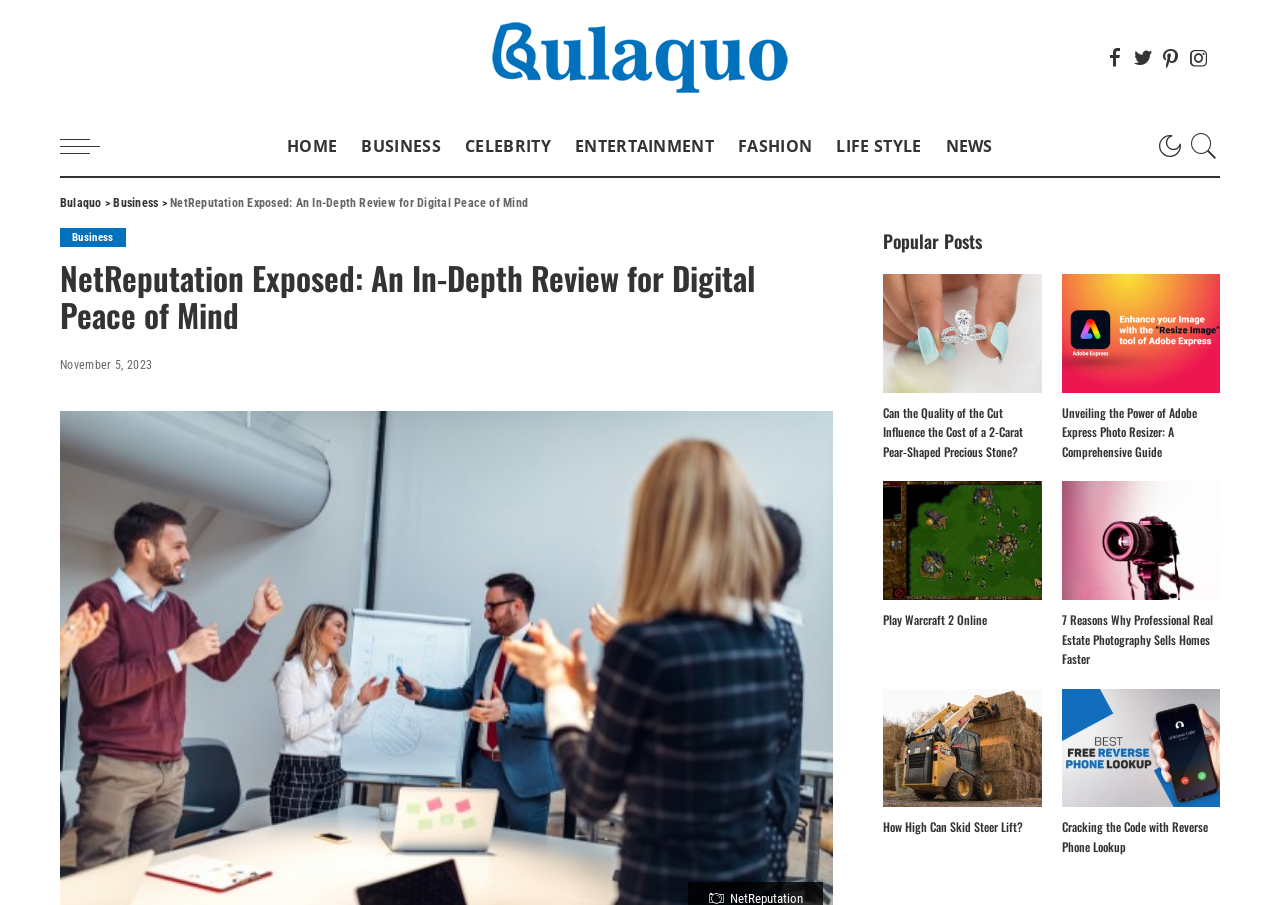Answer the question using only a single word or phrase: 
How many social media links are present?

4